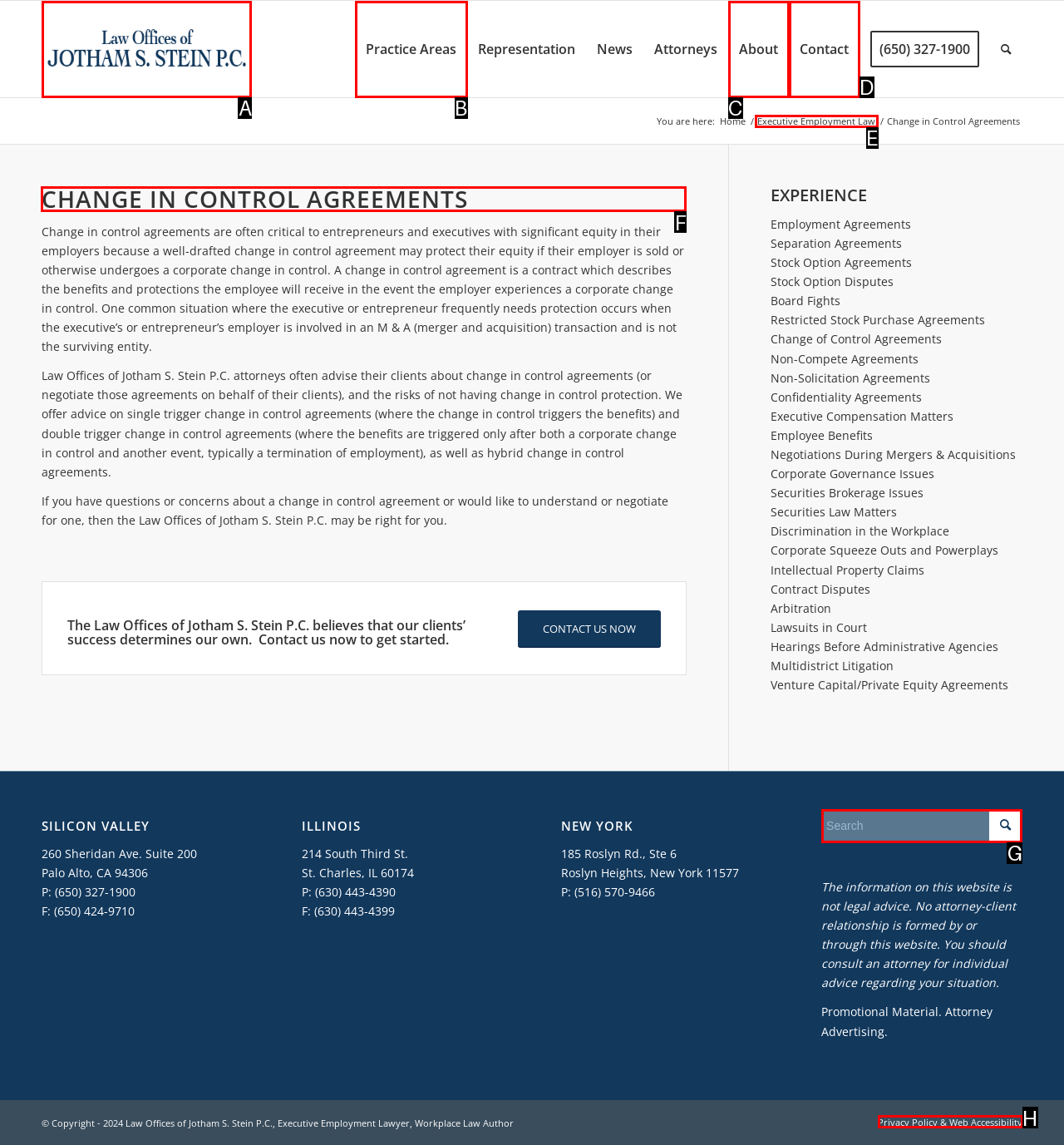Determine which letter corresponds to the UI element to click for this task: Read recent post about Features of Group Purchases for SEO Tools
Respond with the letter from the available options.

None